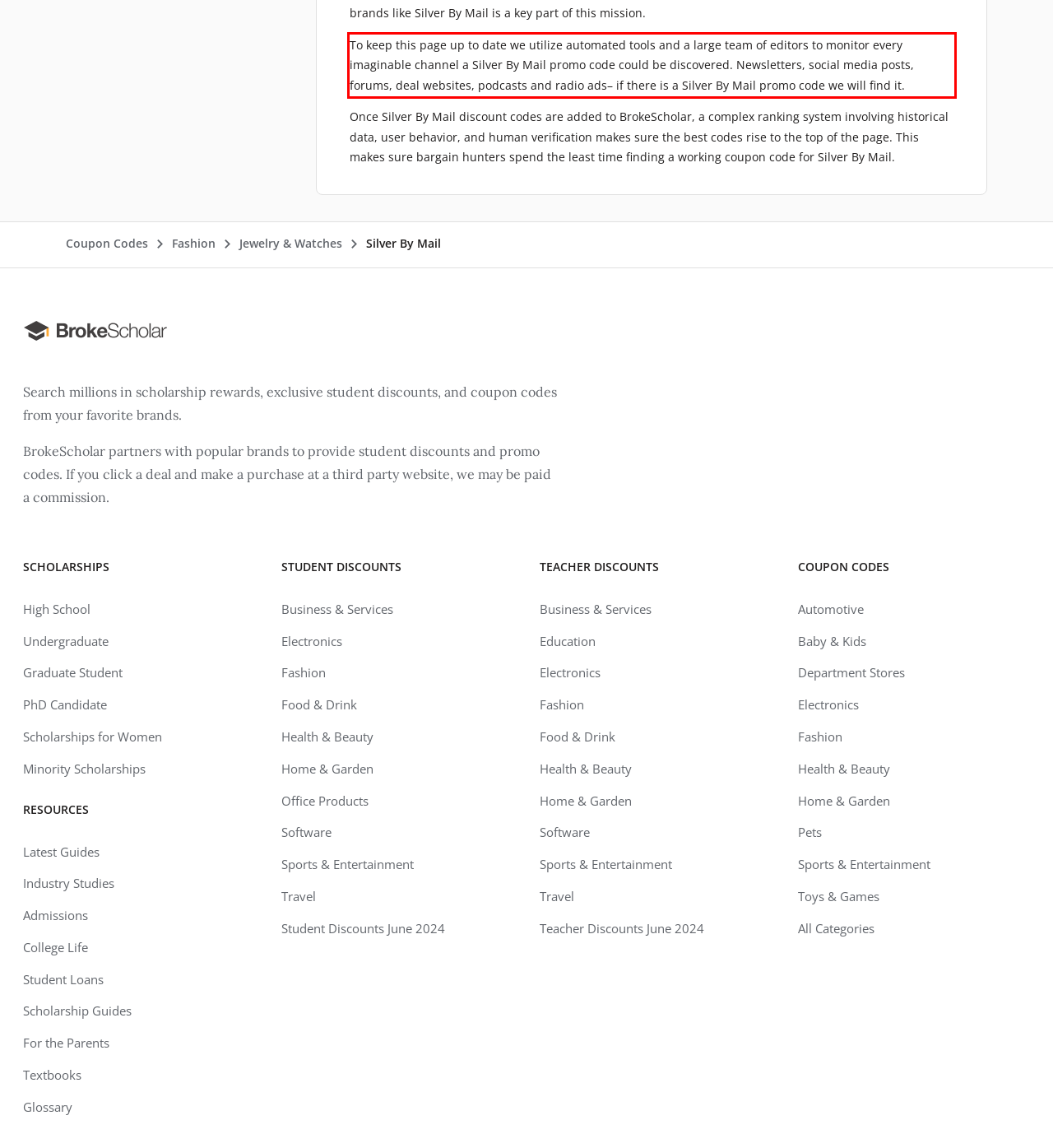Observe the screenshot of the webpage that includes a red rectangle bounding box. Conduct OCR on the content inside this red bounding box and generate the text.

To keep this page up to date we utilize automated tools and a large team of editors to monitor every imaginable channel a Silver By Mail promo code could be discovered. Newsletters, social media posts, forums, deal websites, podcasts and radio ads– if there is a Silver By Mail promo code we will find it.